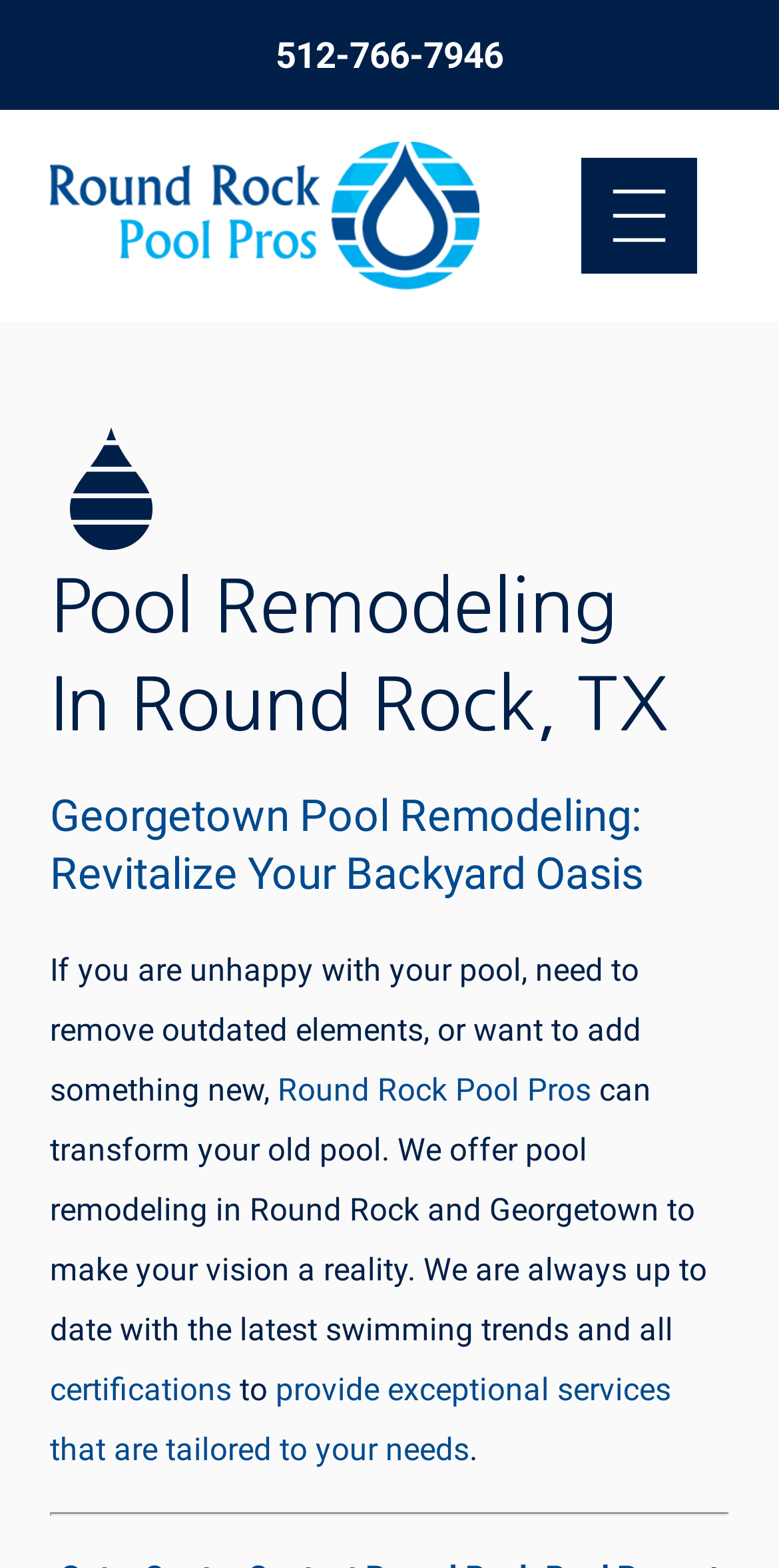Please provide the bounding box coordinates in the format (top-left x, top-left y, bottom-right x, bottom-right y). Remember, all values are floating point numbers between 0 and 1. What is the bounding box coordinate of the region described as: aria-label="Main Menu" title="Main Menu"

[0.746, 0.101, 0.895, 0.175]